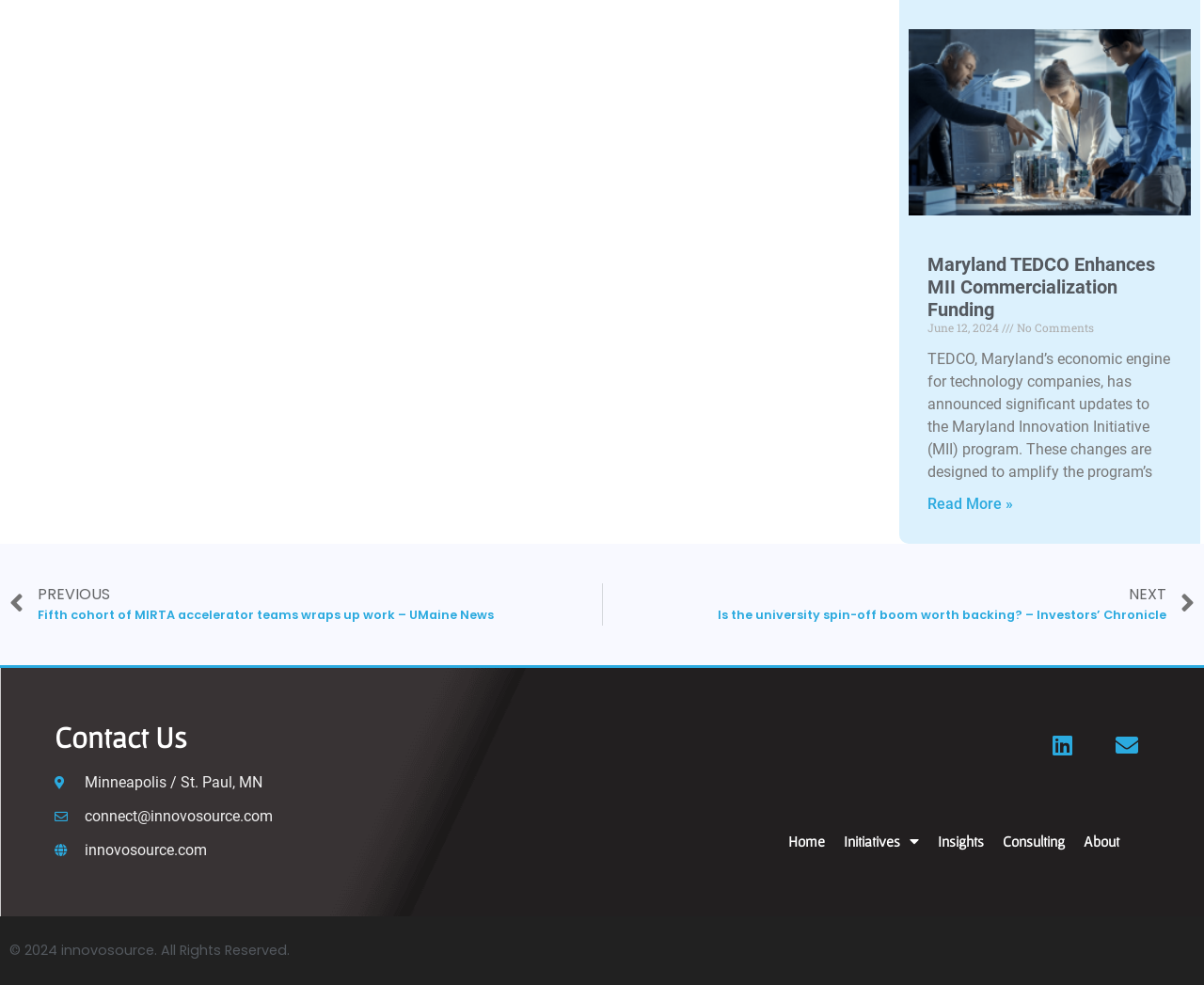Please locate the bounding box coordinates of the element that should be clicked to complete the given instruction: "Go to previous news".

[0.008, 0.592, 0.5, 0.635]